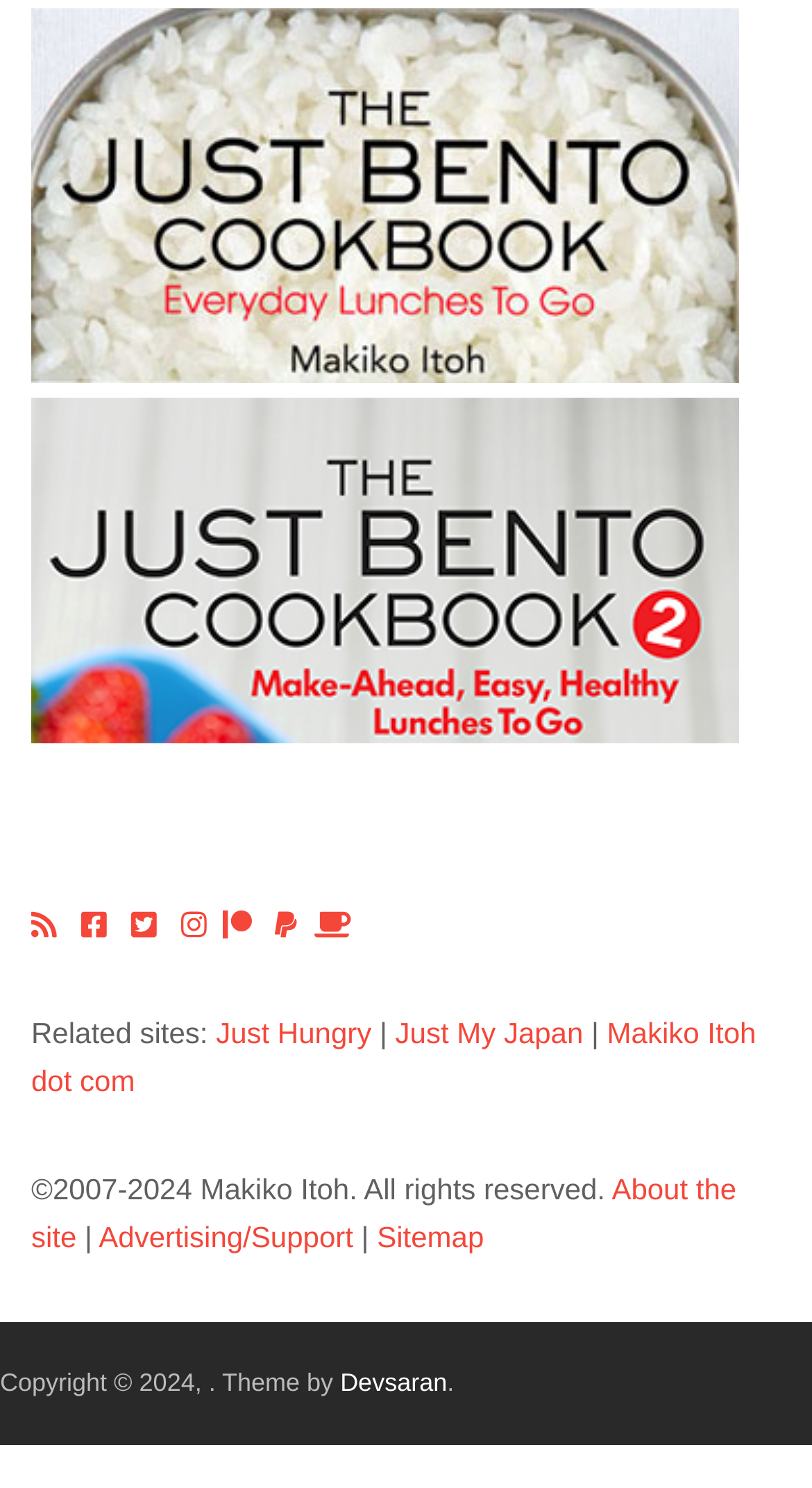Please identify the bounding box coordinates of the area that needs to be clicked to follow this instruction: "Learn about the site".

[0.038, 0.788, 0.907, 0.842]